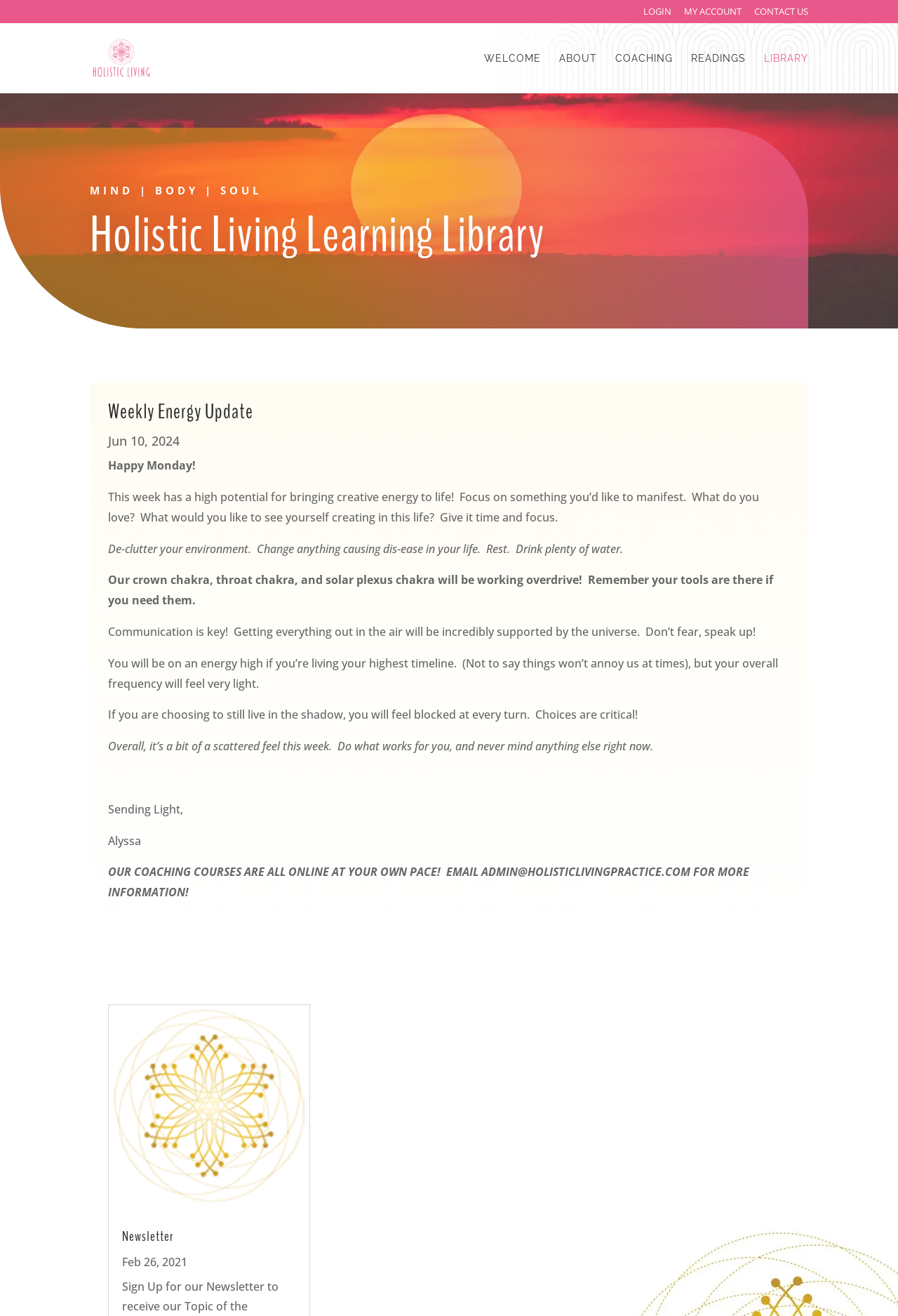Please specify the bounding box coordinates of the clickable section necessary to execute the following command: "Subscribe to the Newsletter".

[0.12, 0.763, 0.345, 0.917]